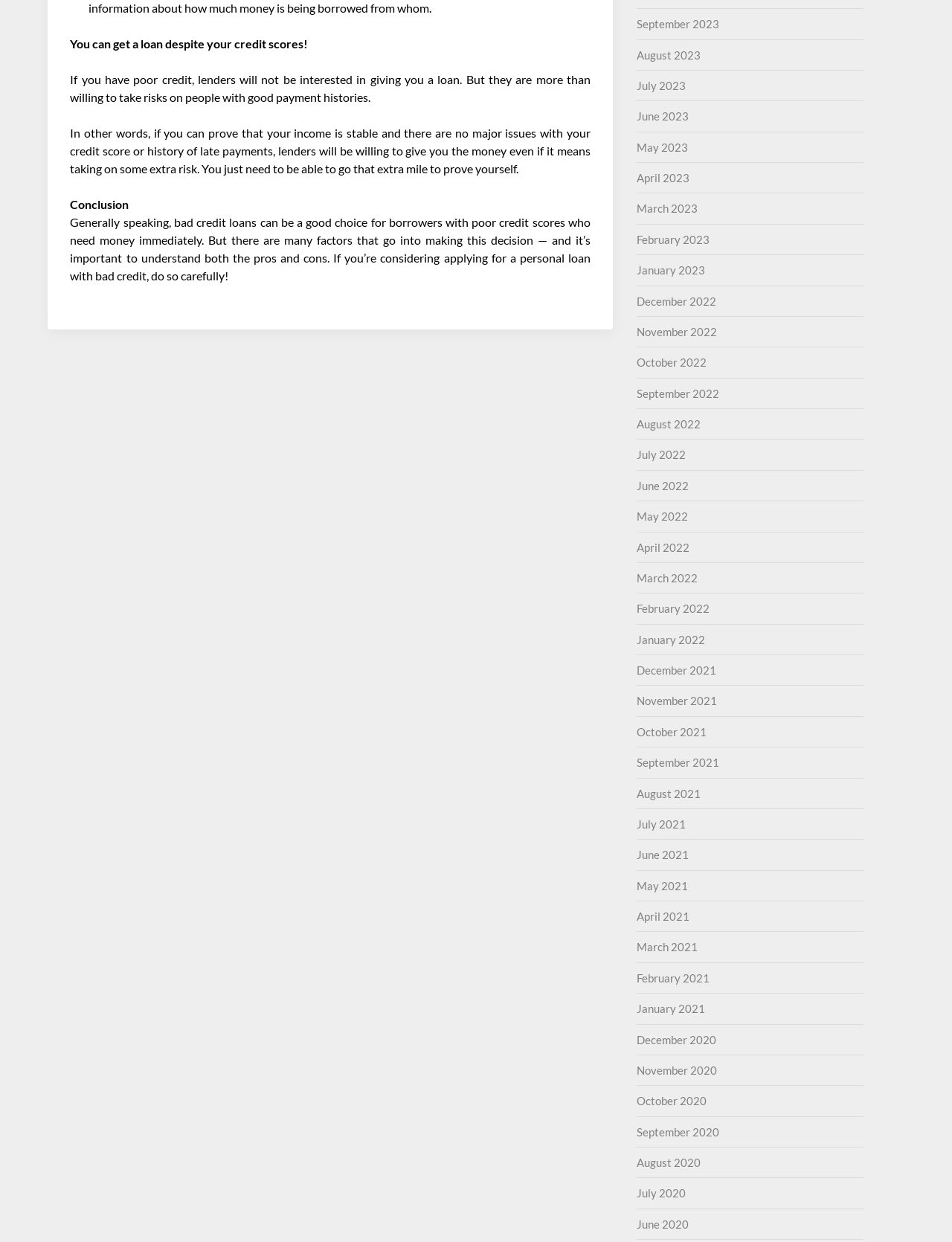Show the bounding box coordinates of the element that should be clicked to complete the task: "Click on January 2021".

[0.669, 0.807, 0.74, 0.817]